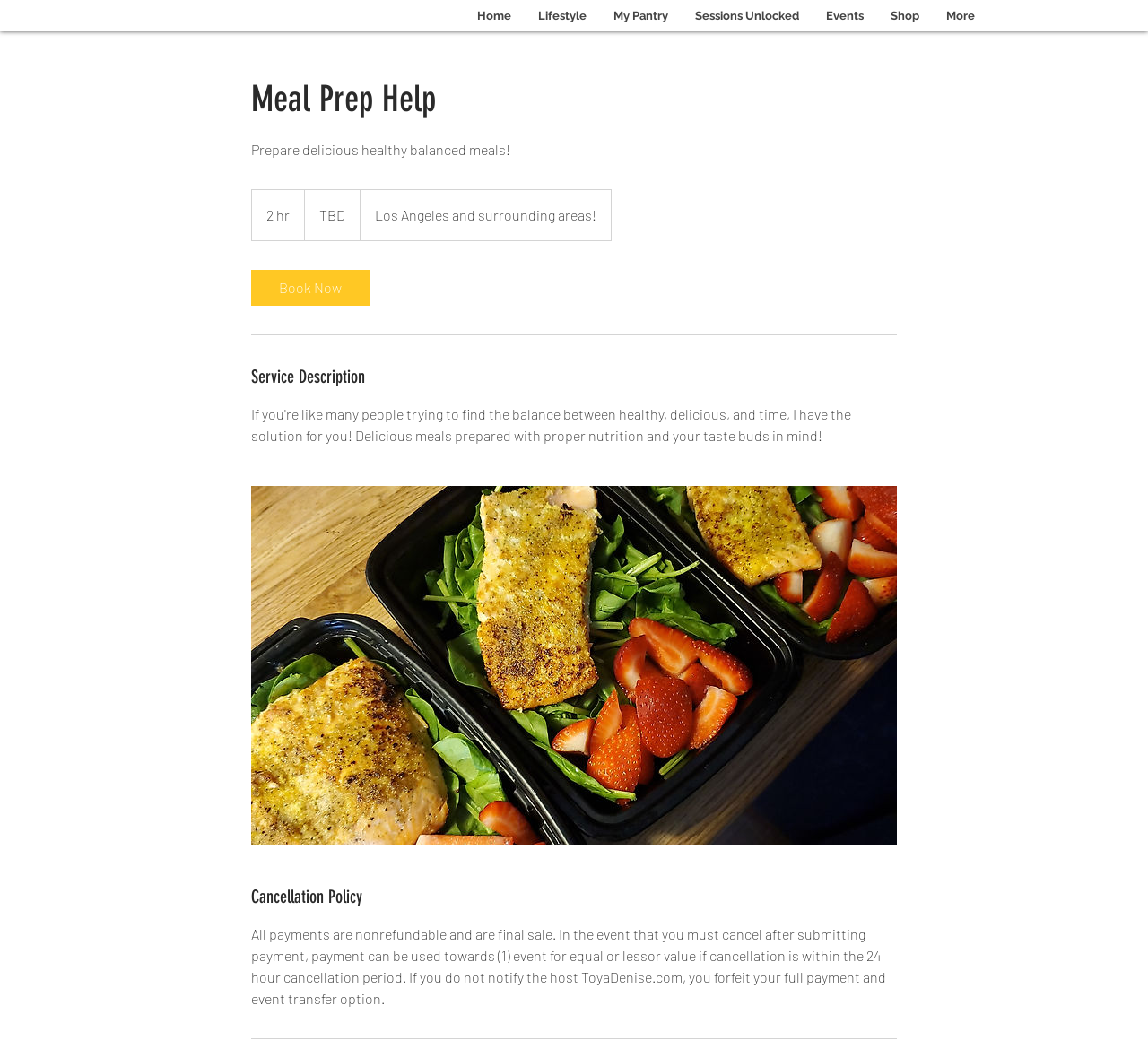Identify the bounding box coordinates for the UI element described by the following text: "1394". Provide the coordinates as four float numbers between 0 and 1, in the format [left, top, right, bottom].

None